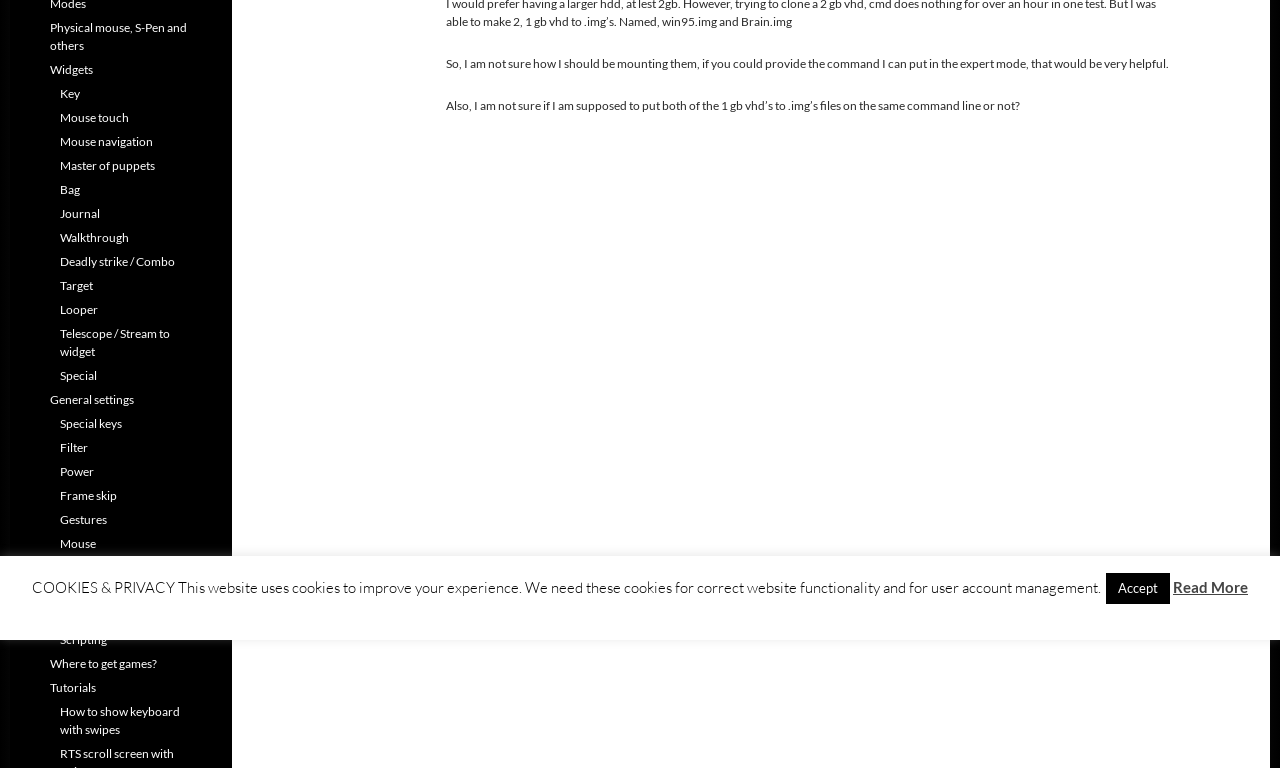Given the element description Master of puppets, specify the bounding box coordinates of the corresponding UI element in the format (top-left x, top-left y, bottom-right x, bottom-right y). All values must be between 0 and 1.

[0.047, 0.206, 0.121, 0.225]